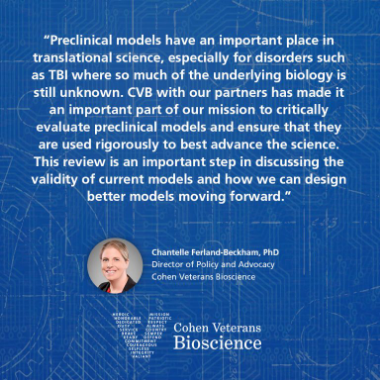Respond concisely with one word or phrase to the following query:
What is the primary focus of Cohen Veterans Bioscience?

Traumatic Brain Injury (TBI)